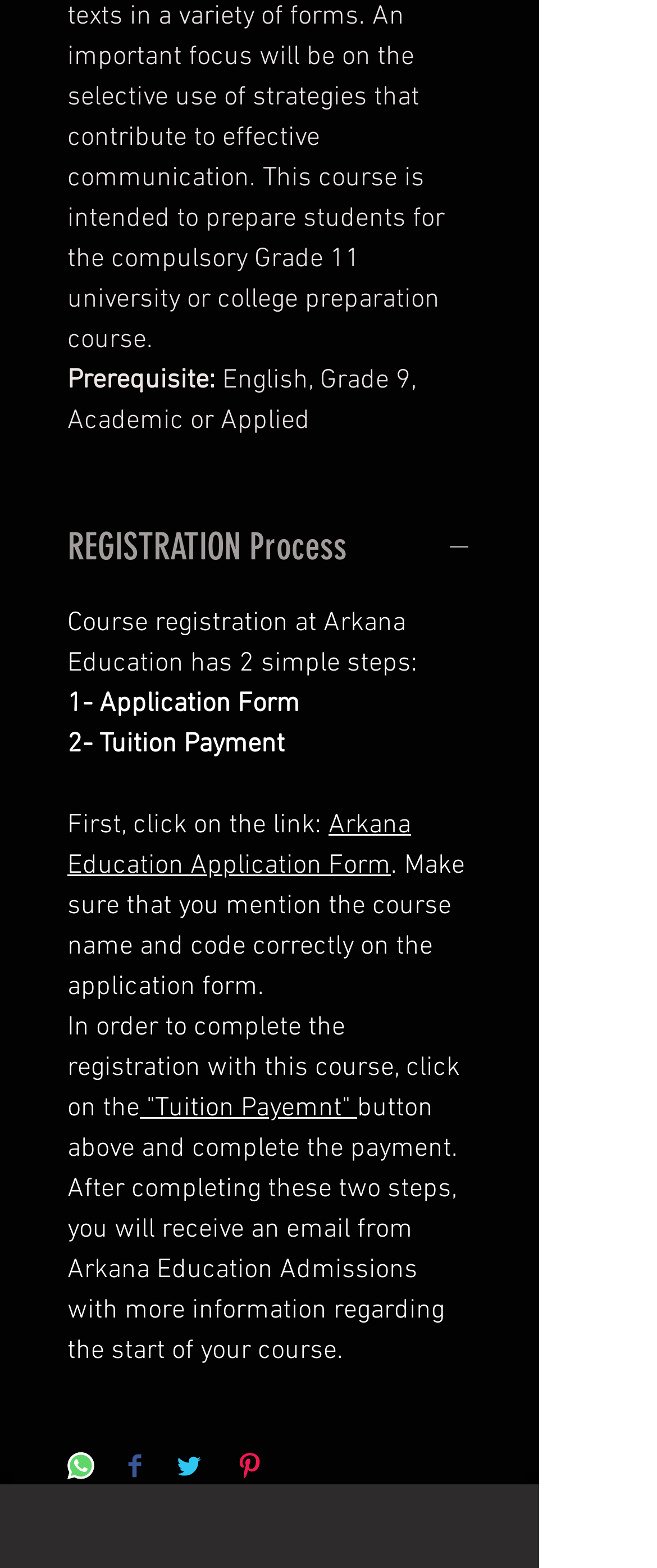What is the first step in the registration process? Based on the screenshot, please respond with a single word or phrase.

Application Form